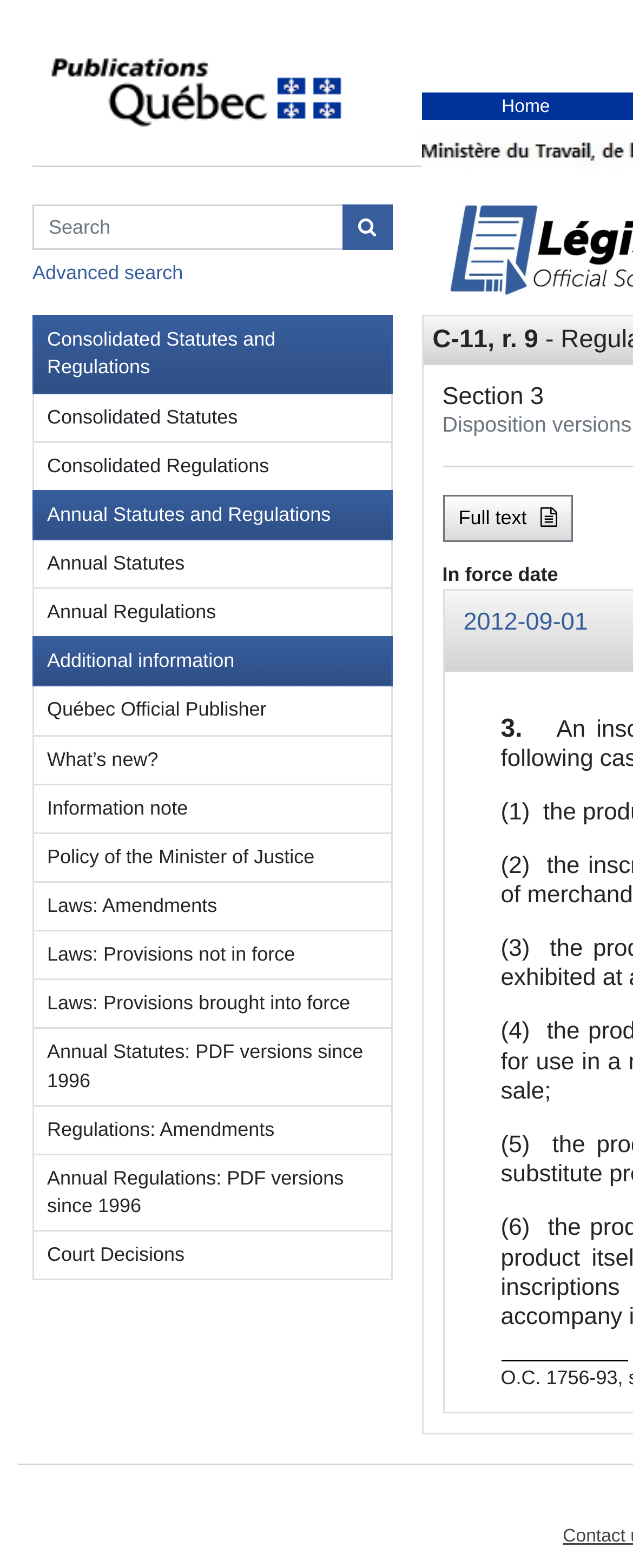Provide a brief response to the question below using one word or phrase:
What is the meaning of the 'In force date' label?

Effective date